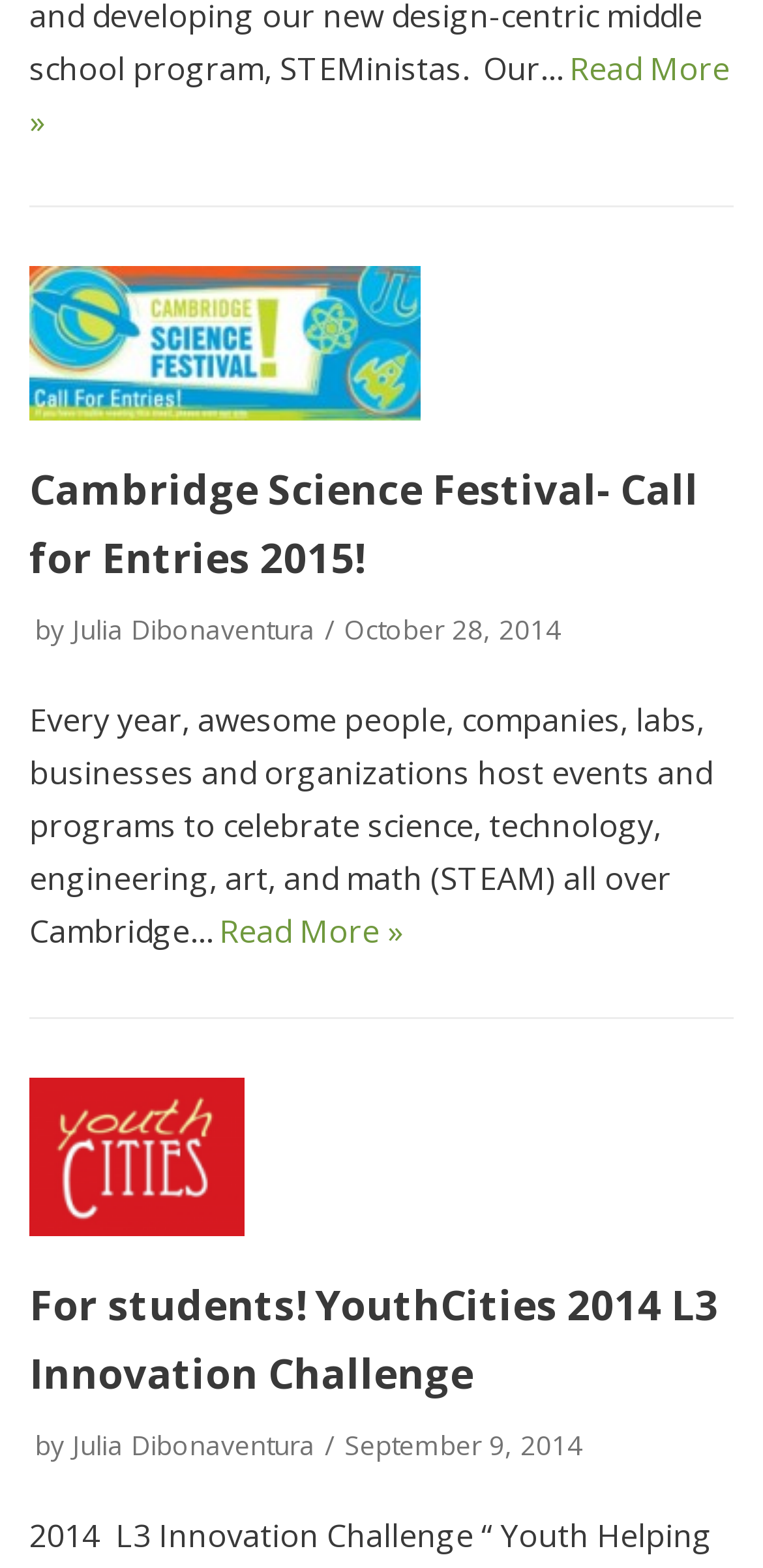Please determine the bounding box coordinates of the element to click in order to execute the following instruction: "Learn more about the Cambridge Science Festival- Call for Entries 2015". The coordinates should be four float numbers between 0 and 1, specified as [left, top, right, bottom].

[0.038, 0.248, 0.551, 0.275]